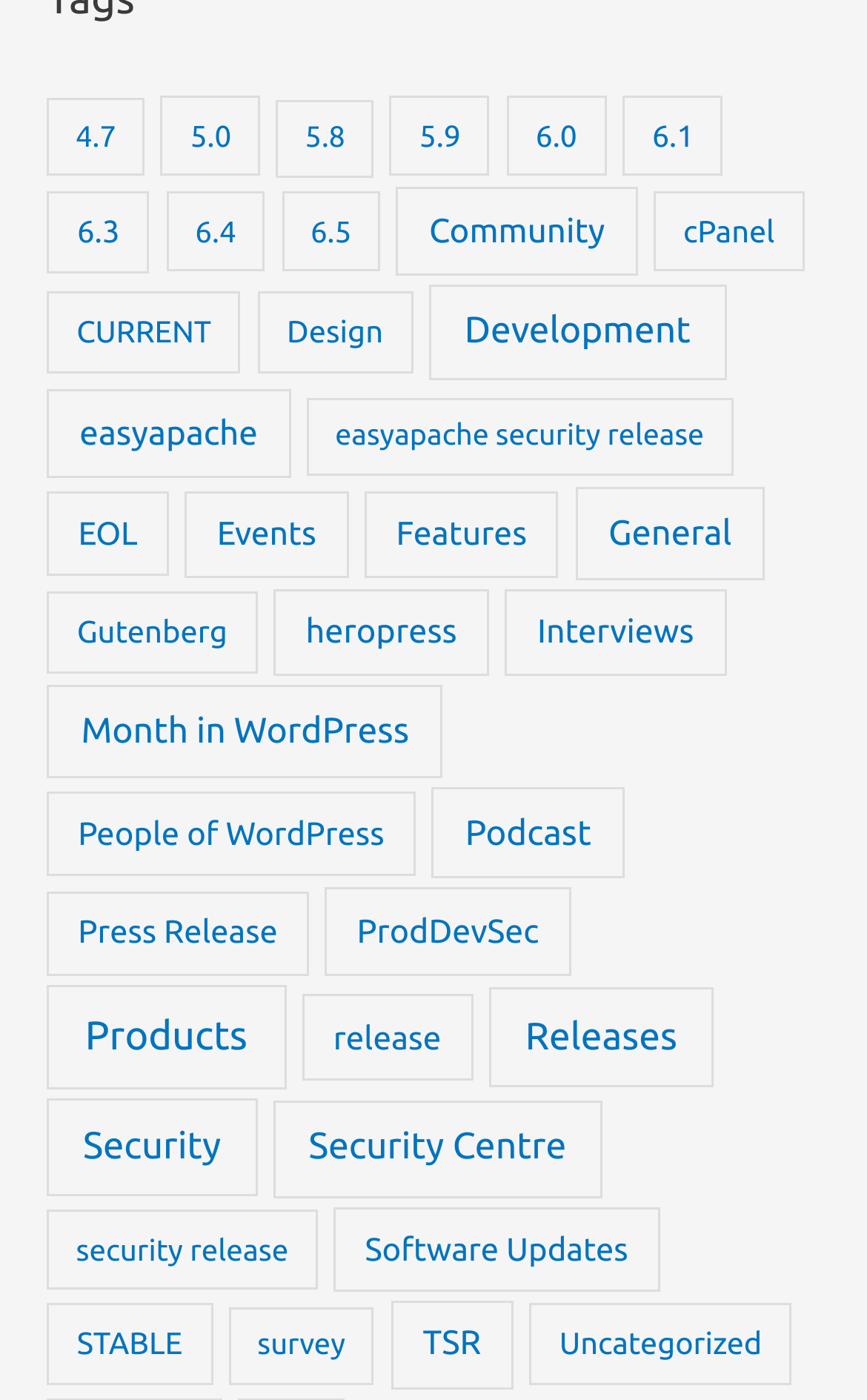Provide a one-word or short-phrase answer to the question:
Are there any categories related to design?

Yes